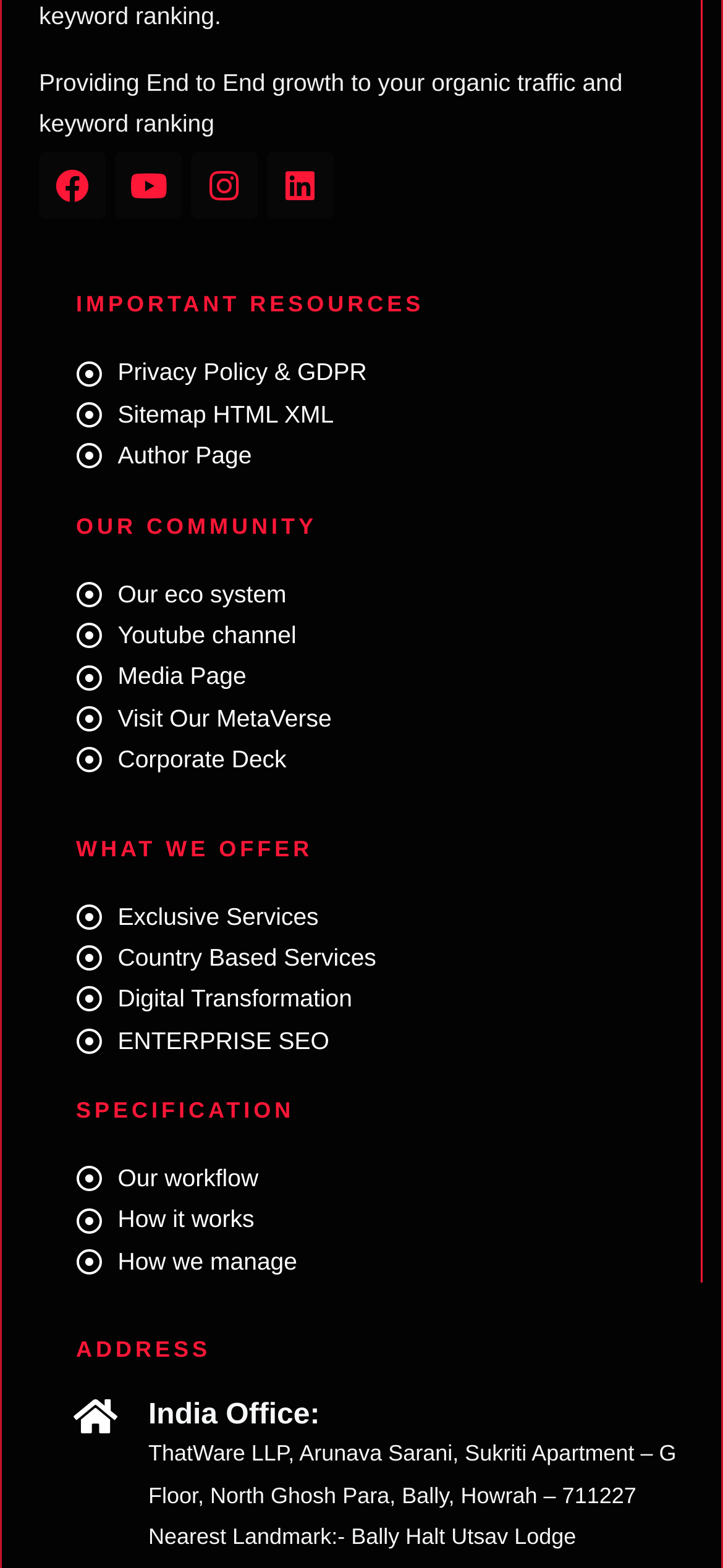What is the nearest landmark to the India office?
Give a detailed response to the question by analyzing the screenshot.

The nearest landmark to the India office is mentioned as 'Bally Halt Utsav Lodge', which is provided as a reference point to locate the office.